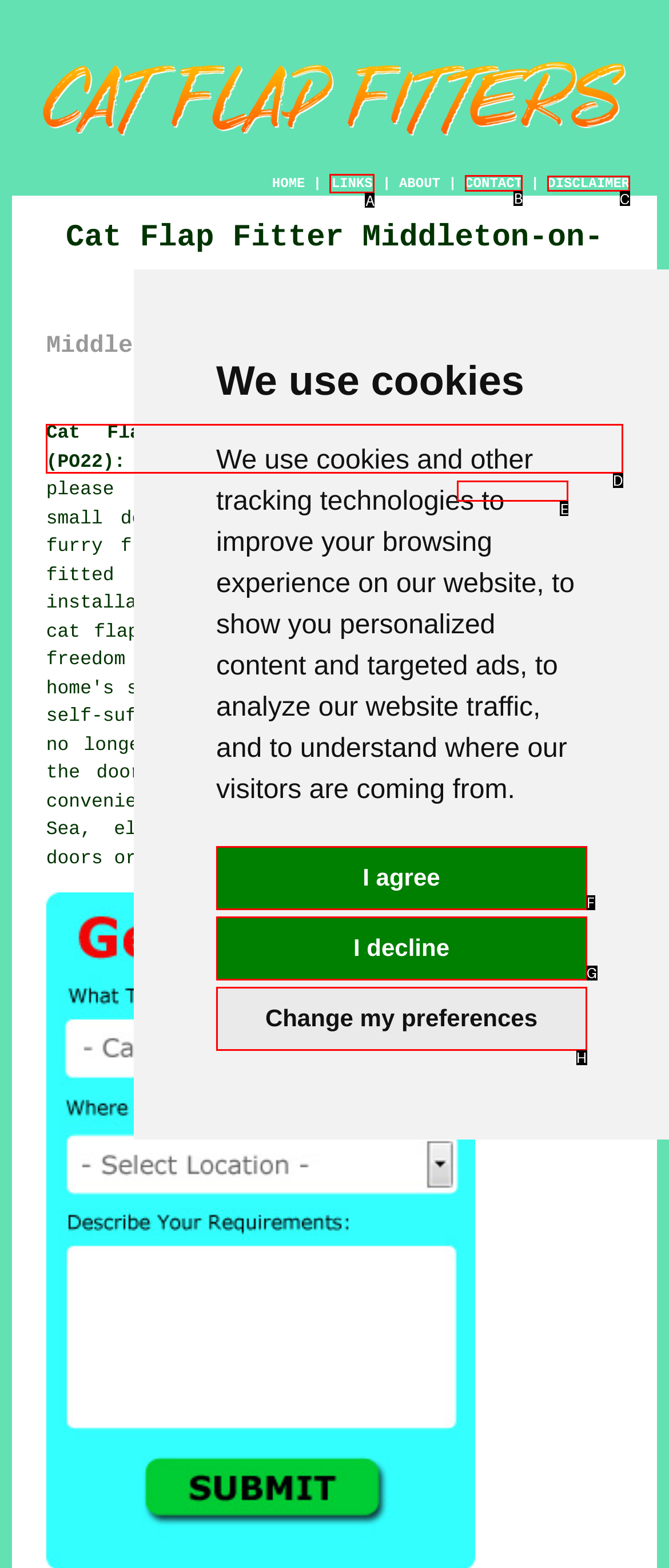Select the correct UI element to click for this task: click the CONTACT link.
Answer using the letter from the provided options.

B